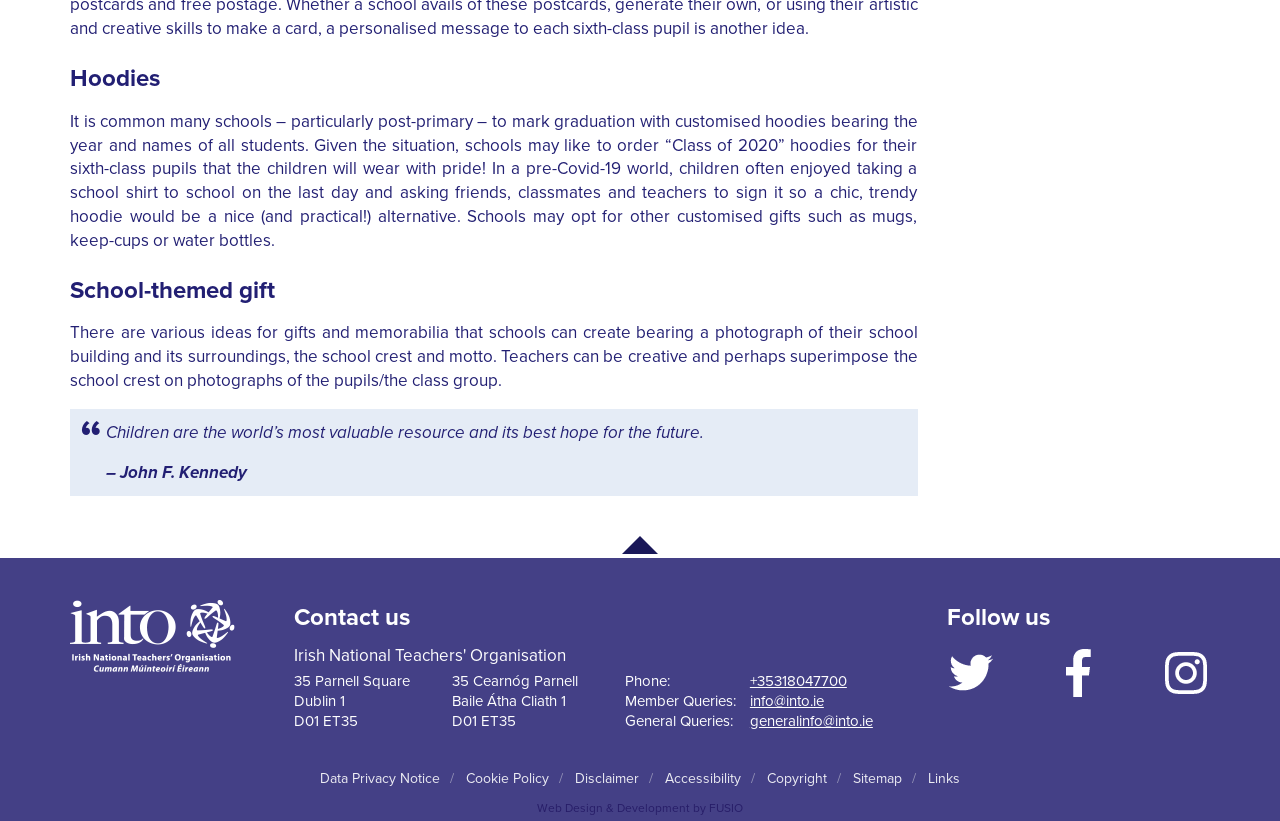Kindly determine the bounding box coordinates for the area that needs to be clicked to execute this instruction: "Contact us via phone".

[0.586, 0.818, 0.662, 0.84]